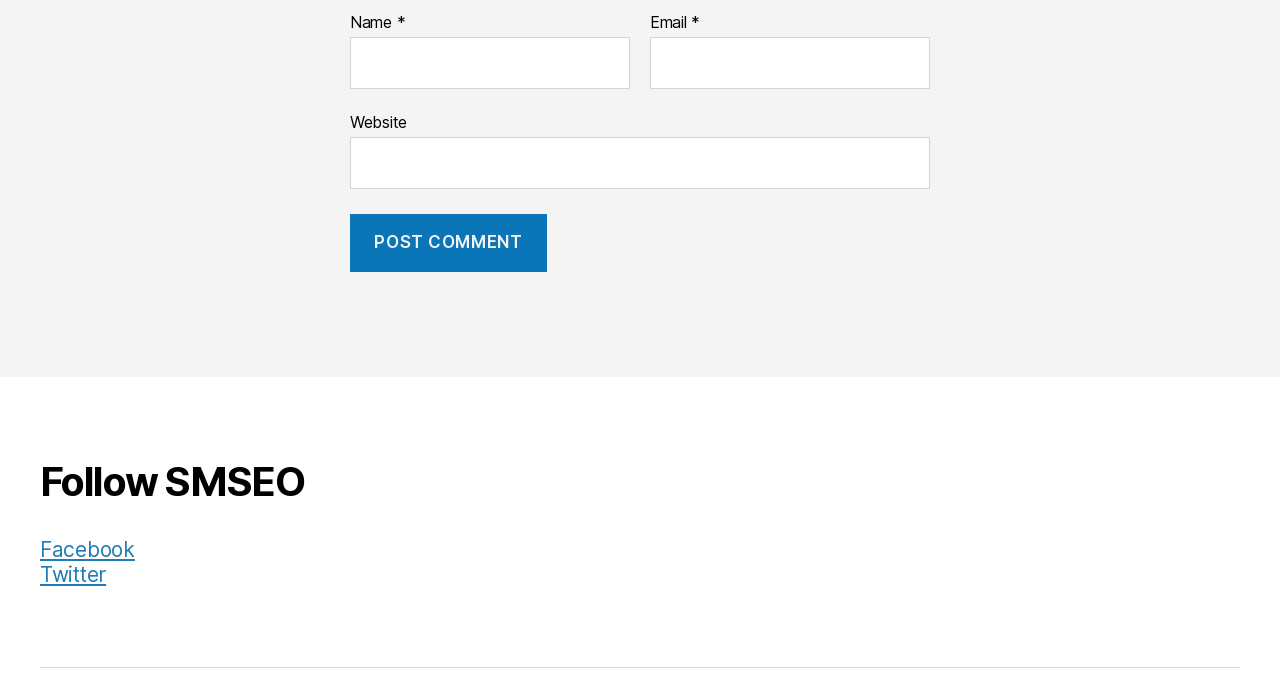Please answer the following question using a single word or phrase: 
Is the website field required?

No